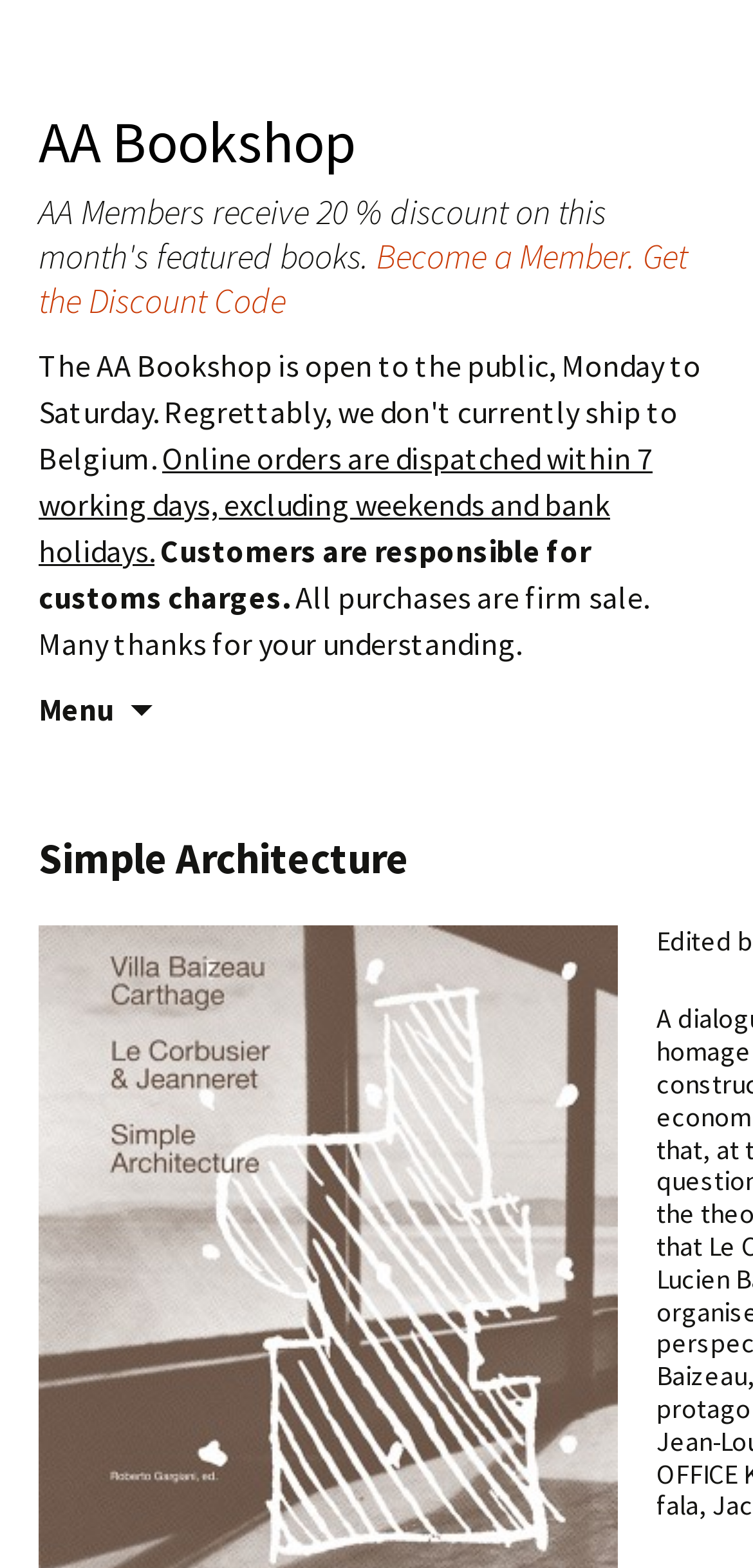What is the policy on returns?
Look at the screenshot and respond with a single word or phrase.

All purchases are firm sale